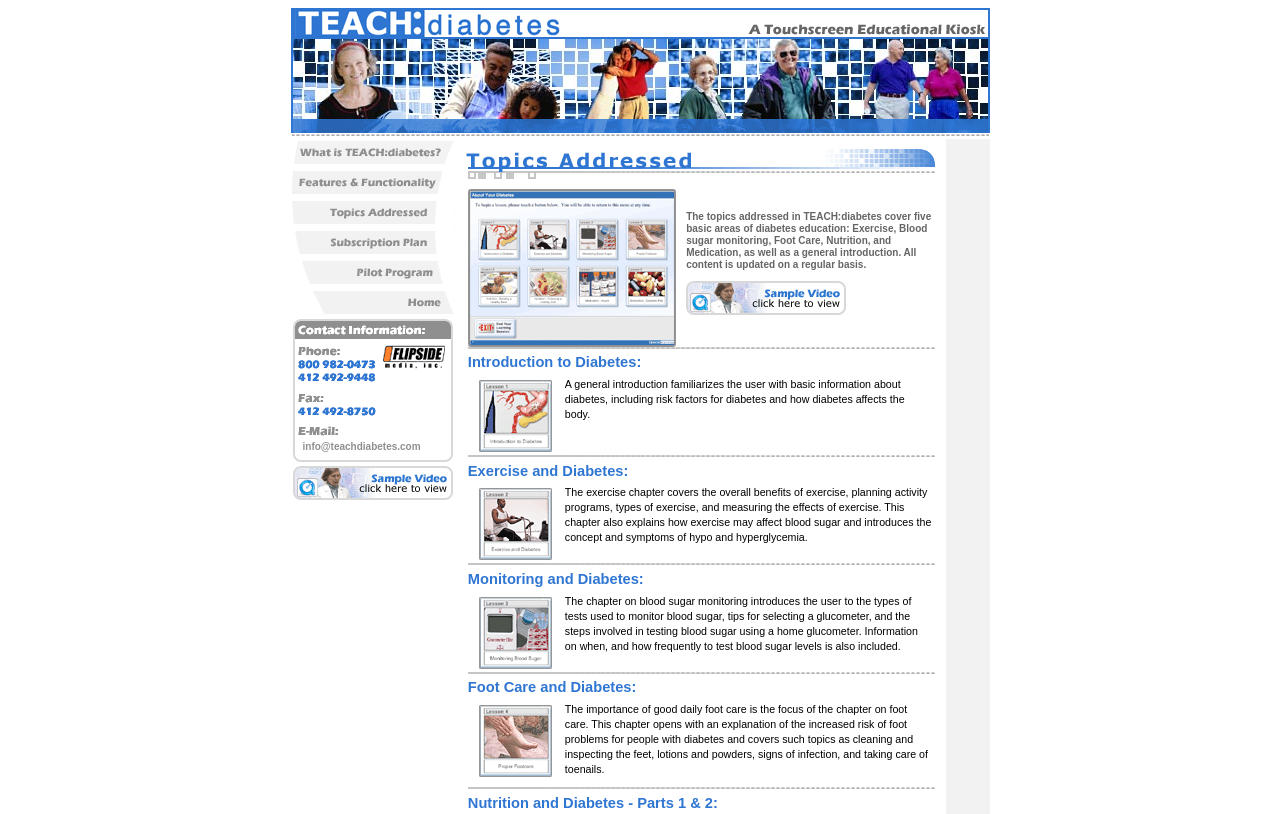Find the bounding box coordinates for the HTML element described in this sentence: "alt="What is TEACH diabetes?" name="image1"". Provide the coordinates as four float numbers between 0 and 1, in the format [left, top, right, bottom].

[0.227, 0.19, 0.355, 0.211]